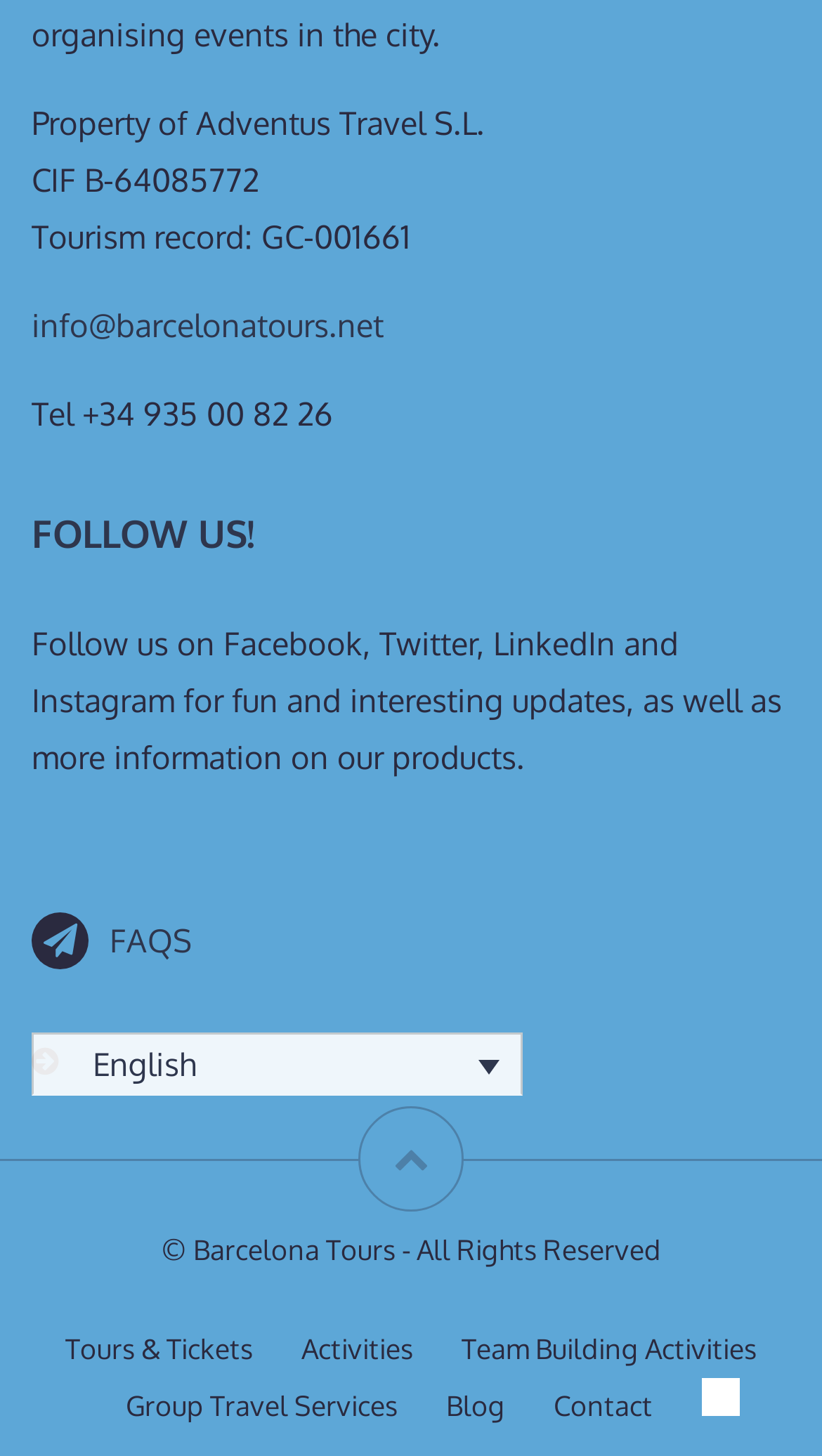Using the description "Group Travel Services", predict the bounding box of the relevant HTML element.

[0.153, 0.954, 0.483, 0.977]